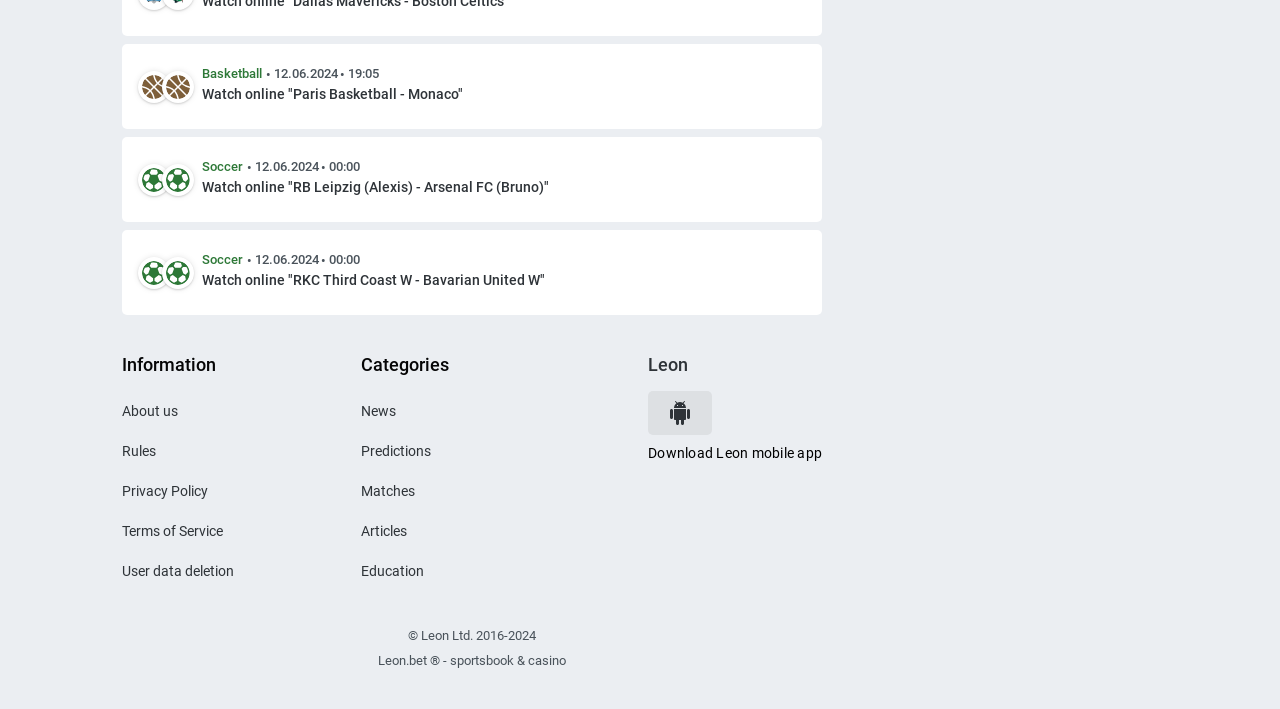Determine the bounding box coordinates of the clickable region to follow the instruction: "Download Leon mobile app".

[0.506, 0.628, 0.642, 0.65]